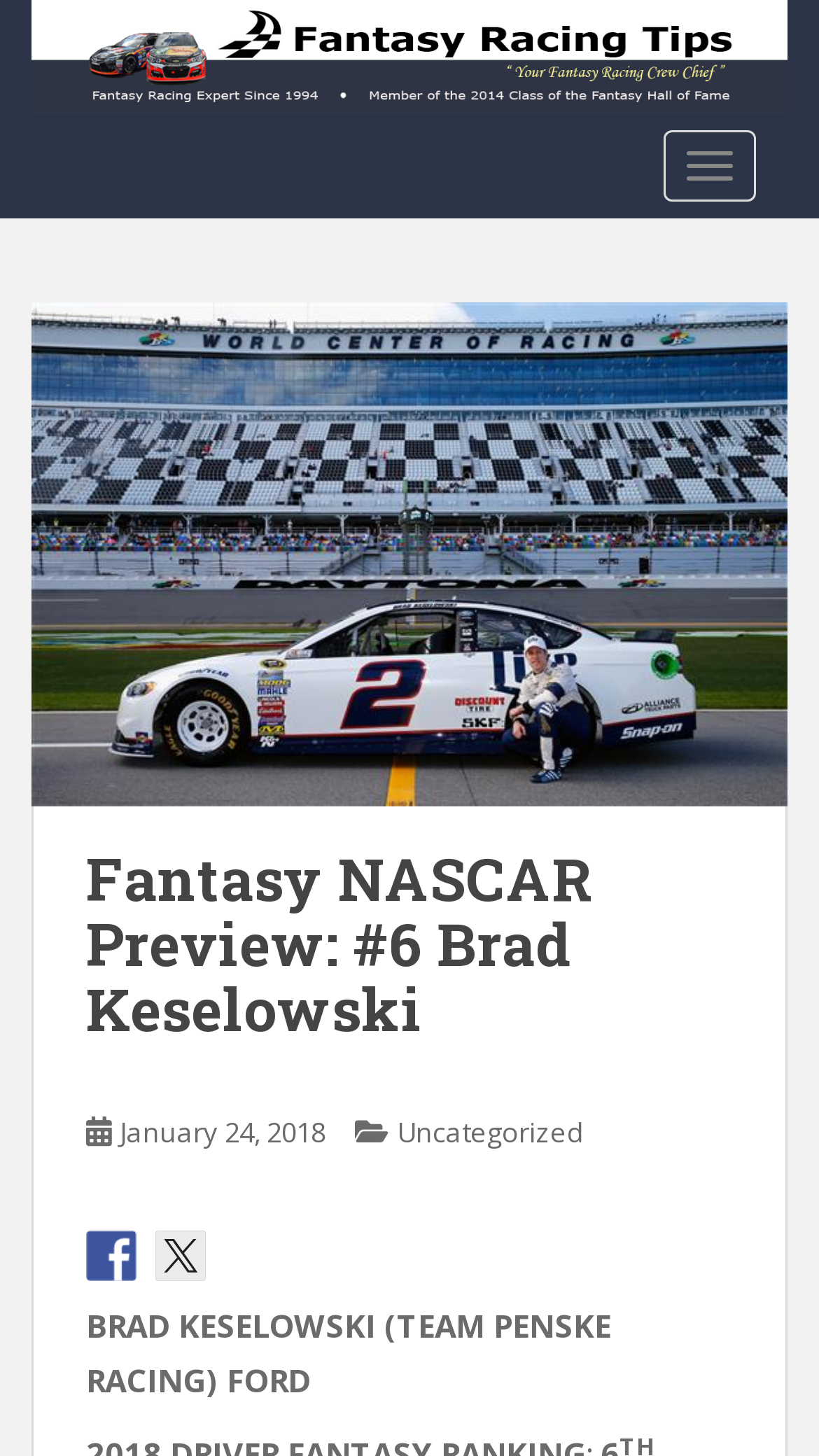How many social media links are there?
Please give a detailed and elaborate explanation in response to the question.

I counted the number of social media links by looking at the links with images, specifically the 'Facebook' and 'twitter' links, which are located near the bottom of the webpage.